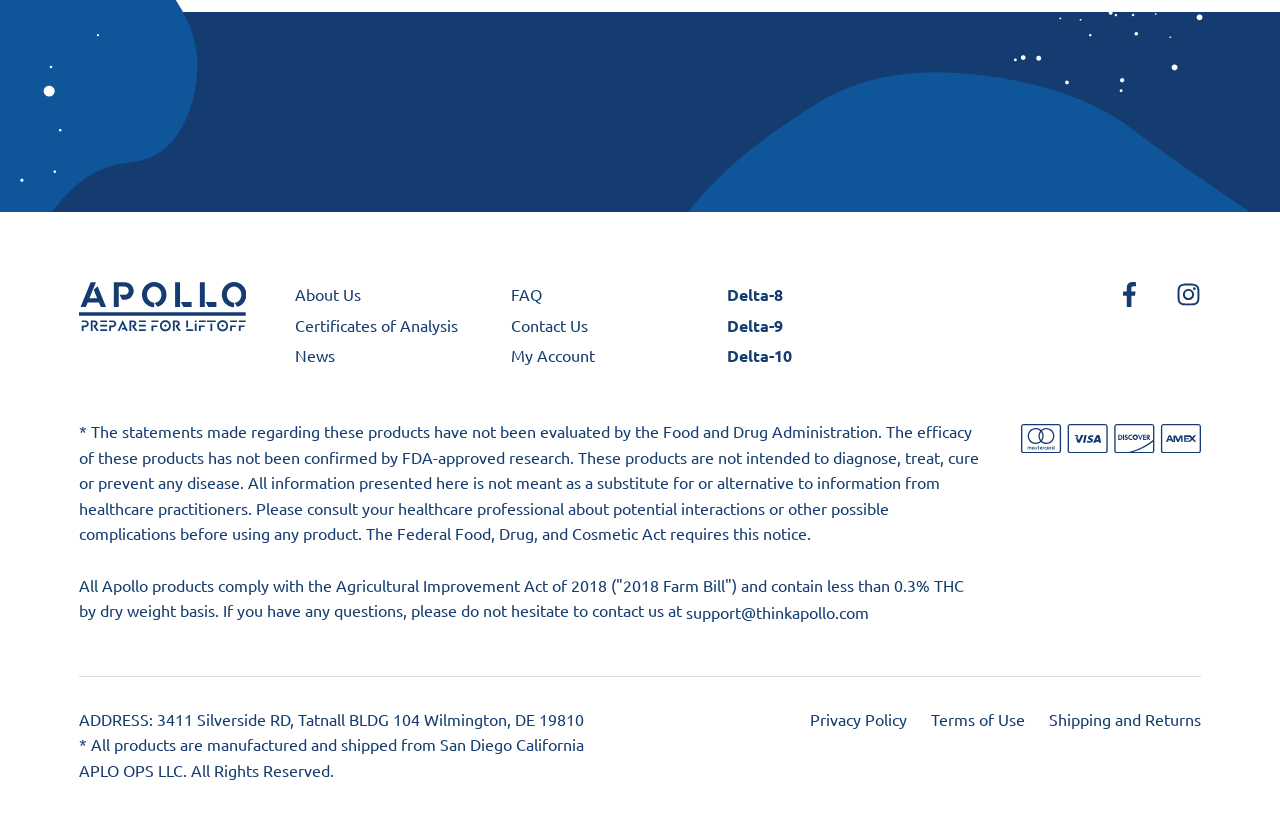Determine the bounding box coordinates of the clickable region to carry out the instruction: "Read Privacy Policy".

[0.633, 0.868, 0.709, 0.9]